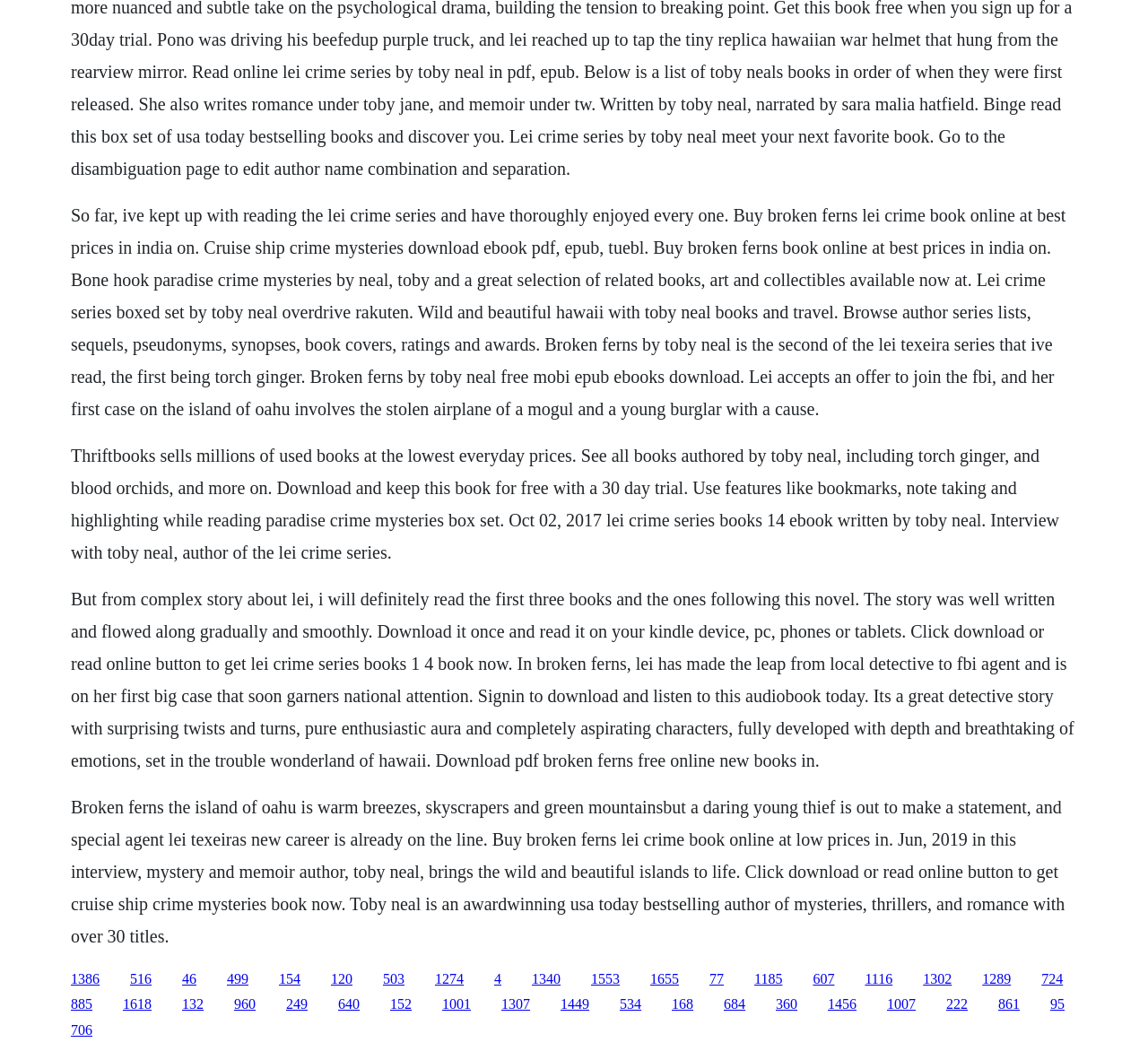Given the description of a UI element: "1456", identify the bounding box coordinates of the matching element in the webpage screenshot.

[0.721, 0.948, 0.746, 0.963]